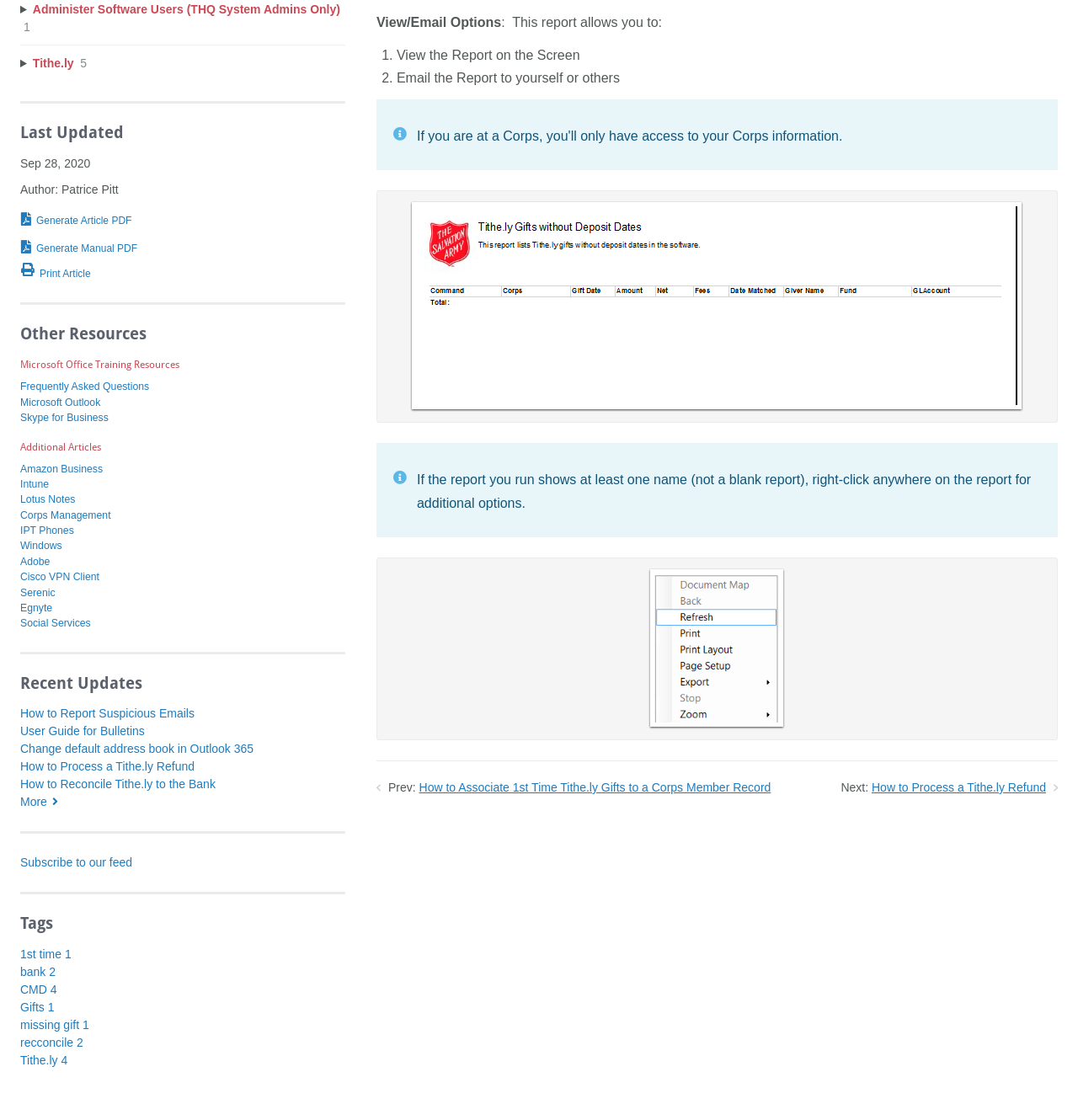Please determine the bounding box coordinates of the section I need to click to accomplish this instruction: "Print the current article".

[0.019, 0.237, 0.084, 0.251]